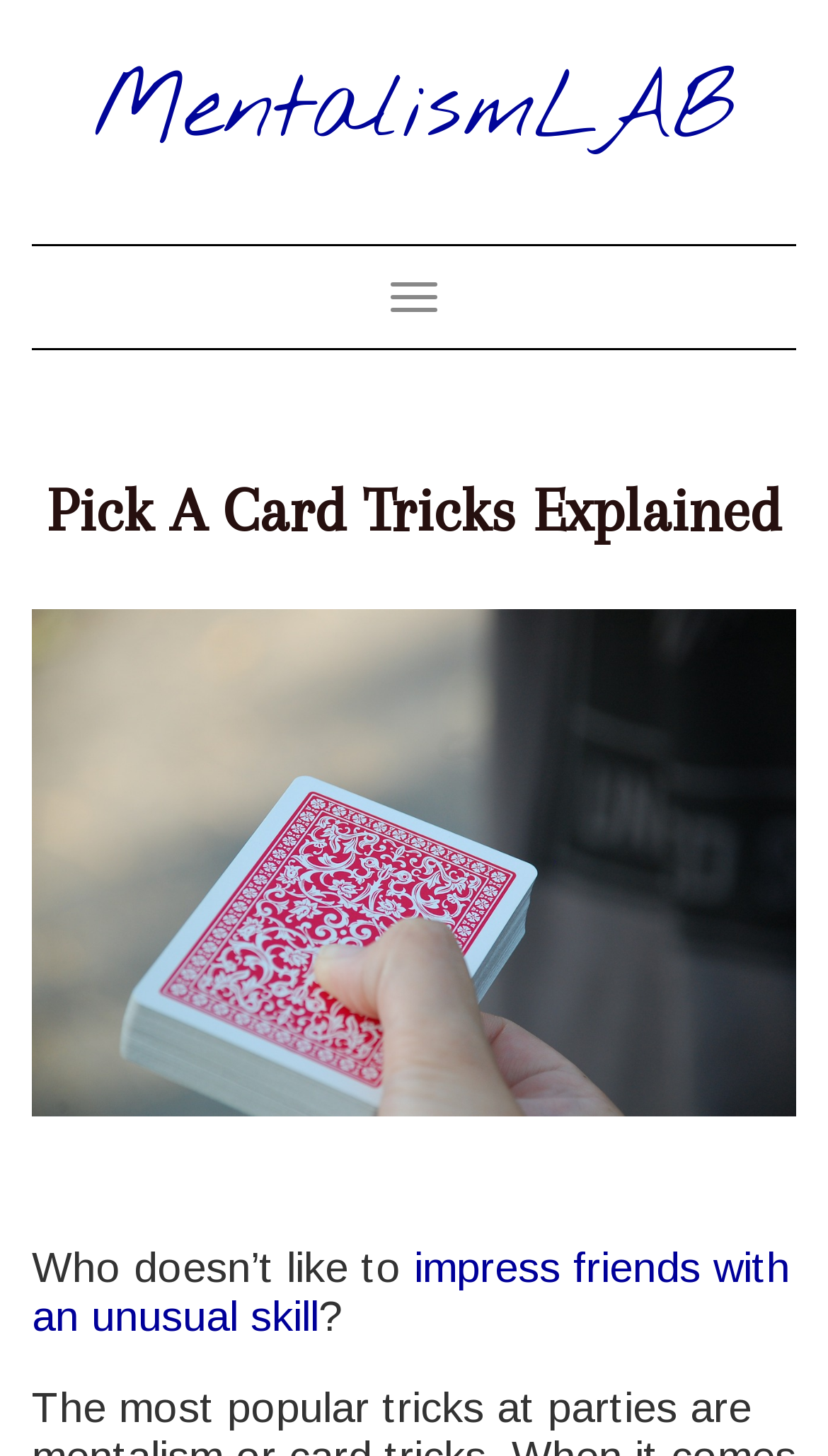Is the webpage about a specific skill?
Provide a concise answer using a single word or phrase based on the image.

Yes